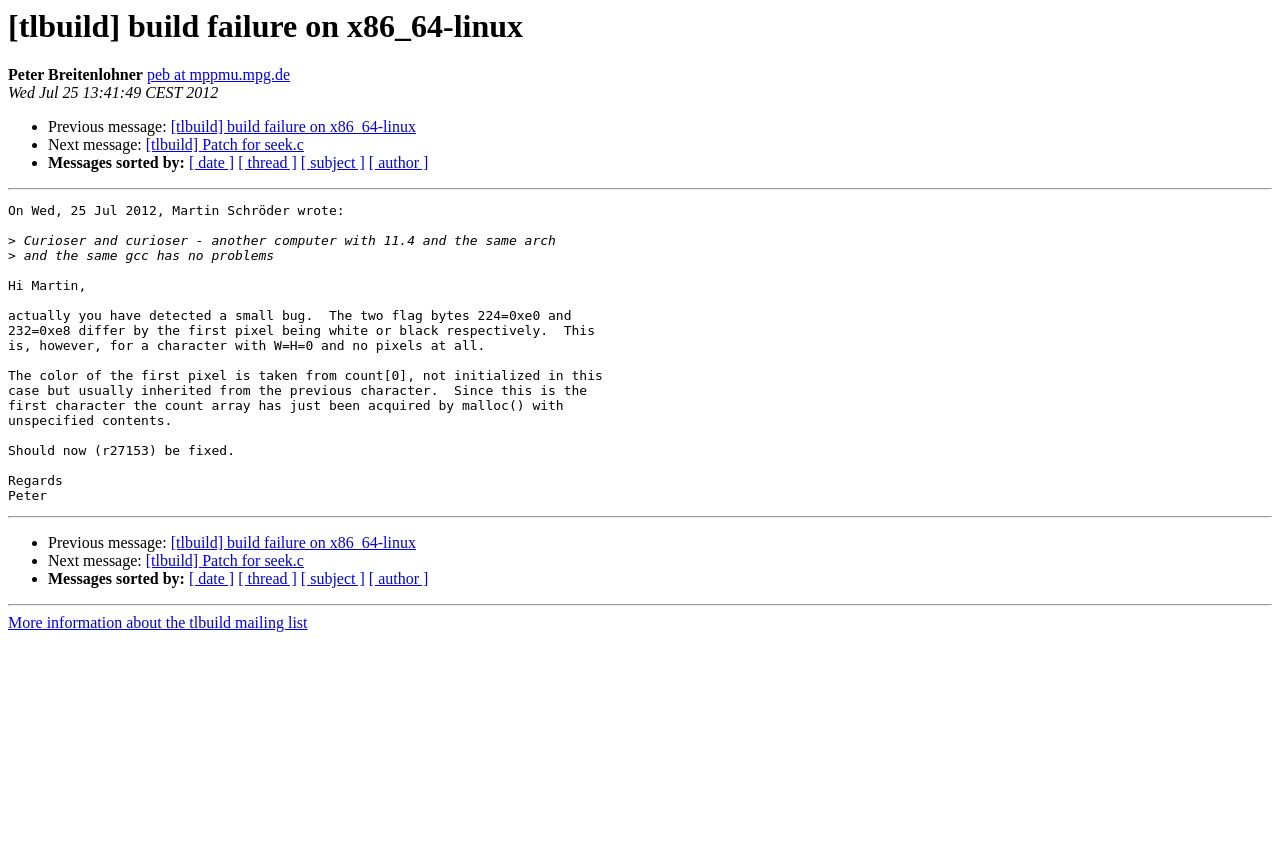Based on the image, provide a detailed response to the question:
What is the purpose of the horizontal separator?

The purpose of the horizontal separator is to separate messages, which can be determined by looking at the separator elements that separate the different parts of the webpage.